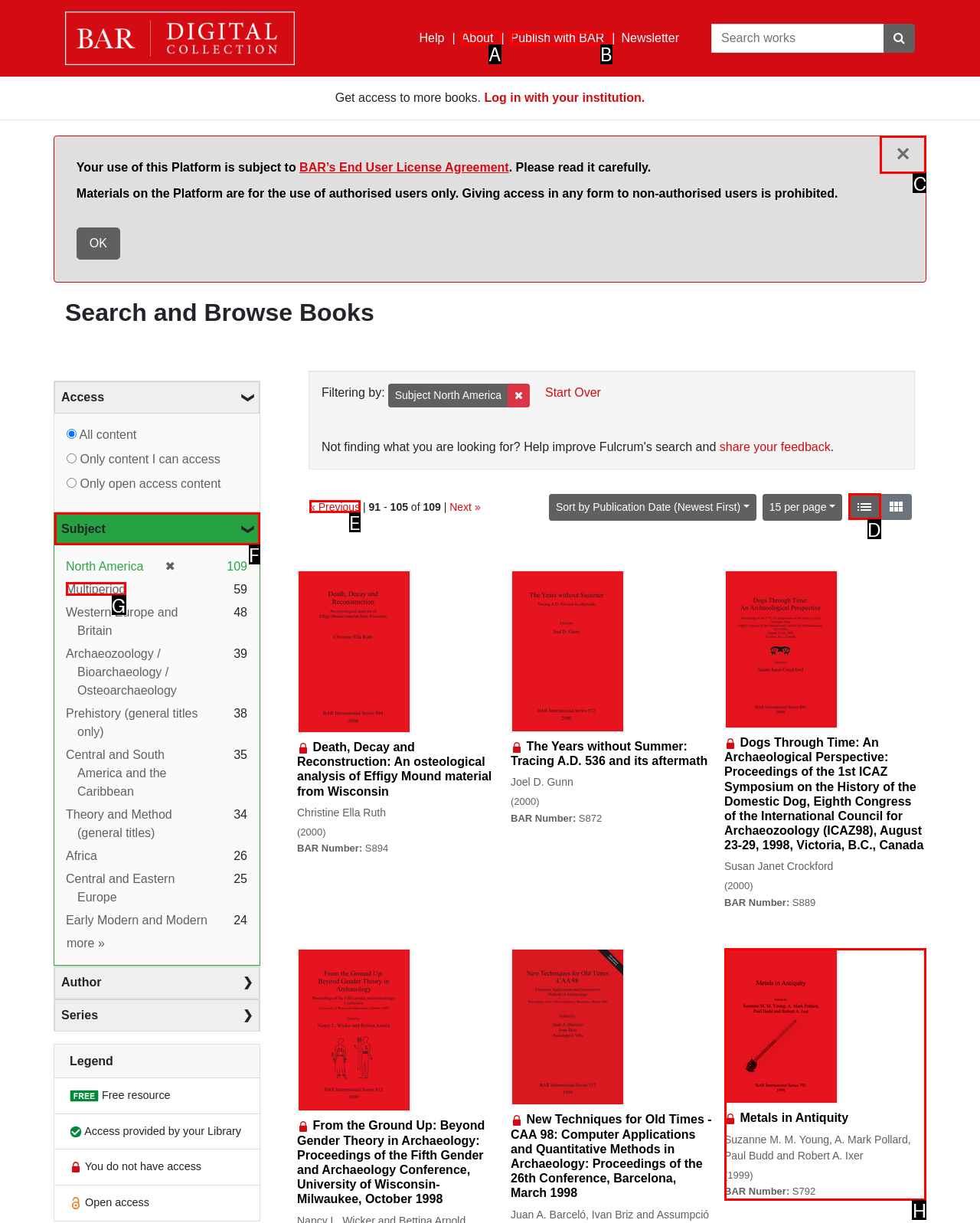Given the task: Close the alert dialog, point out the letter of the appropriate UI element from the marked options in the screenshot.

C